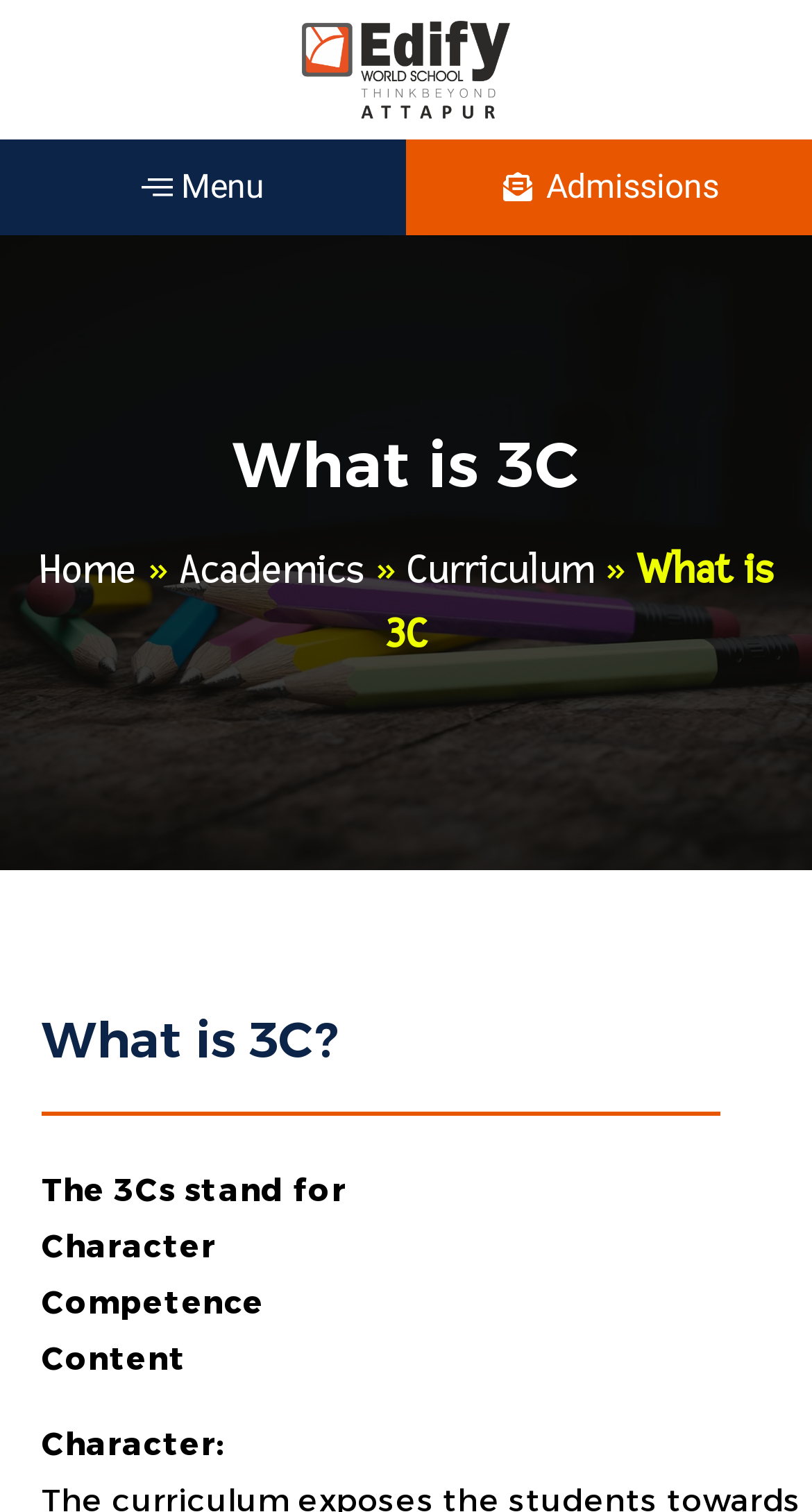Provide the bounding box coordinates of the HTML element this sentence describes: "Curriculum".

[0.501, 0.36, 0.732, 0.393]